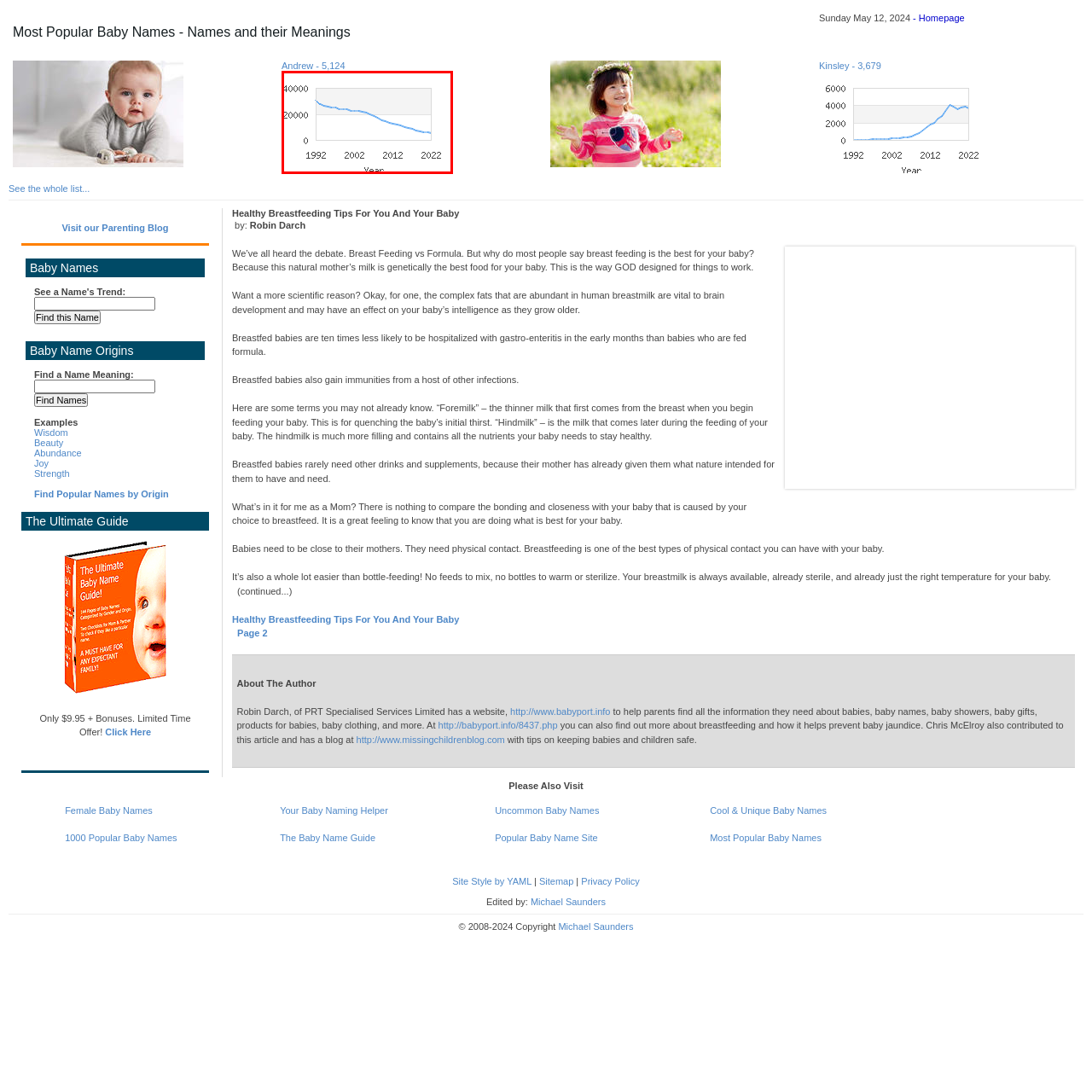What is the overall trend of the graph?
Look closely at the image marked with a red bounding box and answer the question with as much detail as possible, drawing from the image.

By examining the line graph, we can observe that the number of occurrences of popular baby names decreases over time, resulting in a clear downward trajectory from 1992 to 2022.